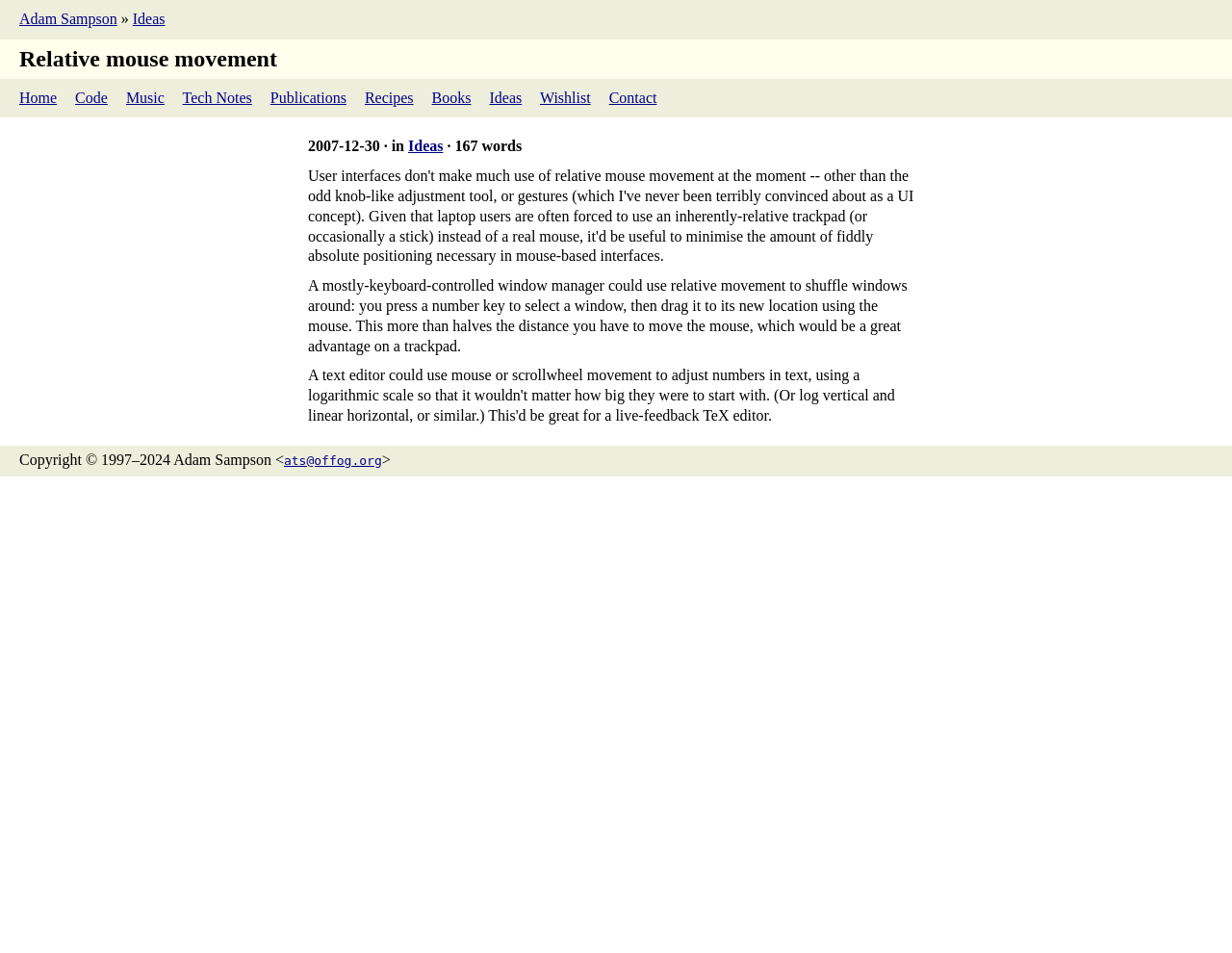Elaborate on the different components and information displayed on the webpage.

The webpage is about "Relative mouse movement" and appears to be a personal blog or website. At the top, there is a heading with the title "Relative mouse movement". Below the heading, there are several links to different sections of the website, including "Home", "Code", "Music", "Tech Notes", "Publications", "Recipes", "Books", "Ideas", "Wishlist", and "Contact". These links are arranged horizontally across the top of the page.

On the left side of the page, there is a link to "Adam Sampson" followed by a right-pointing arrow symbol. Below this, there is a date "2007-12-30" and a category "in Ideas" with a link to "Ideas". Next to this, there is a text indicating the article has "167 words".

The main content of the page is a paragraph of text that describes an idea for a window manager that uses relative mouse movement to shuffle windows around. This text is located below the links and date information.

At the bottom of the page, there is a copyright notice with the name "Adam Sampson" and an email address "ats@offog.org" with a shortcut key Alt+9.